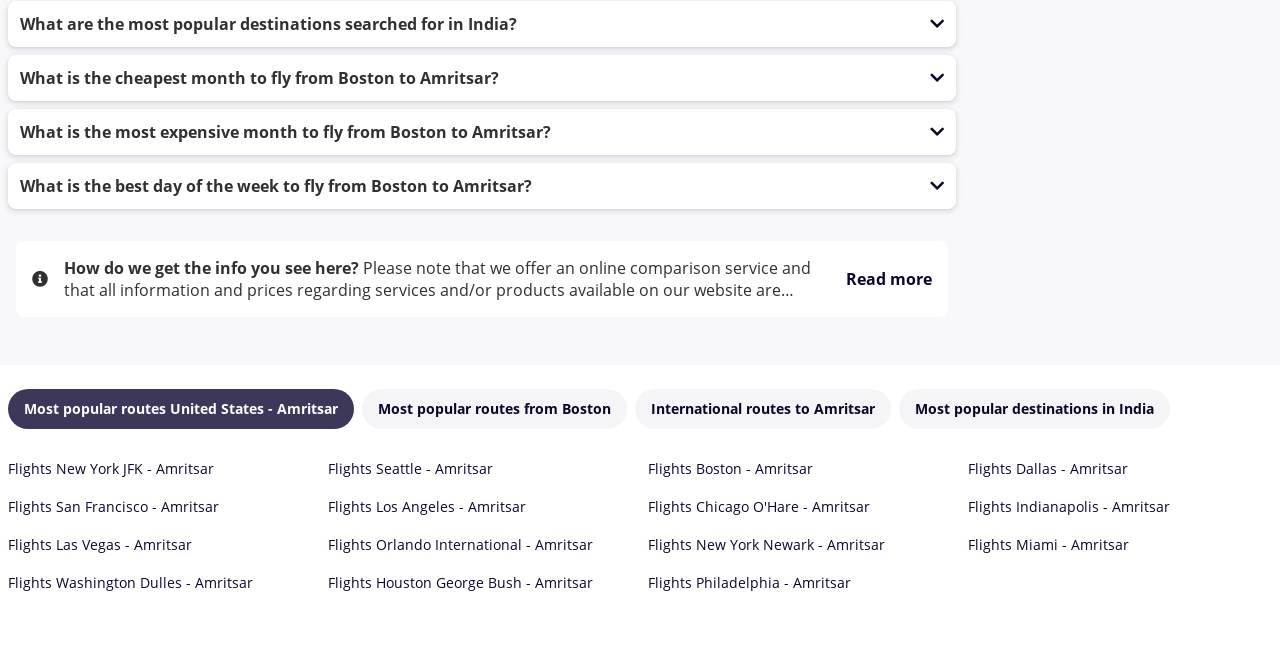Provide the bounding box coordinates of the HTML element this sentence describes: "Flights Los Angeles - Amritsar".

[0.256, 0.765, 0.411, 0.794]